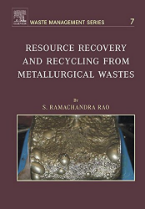Describe the image in great detail, covering all key points.

**Caption:** The image showcases the cover of "Resource Recovery and Recycling from Metallurgical Wastes," authored by S. Ramachandra Rao. This work is part of the Waste Management Series and addresses crucial issues regarding the recovery and recycling of resources from various metallurgical waste materials. It offers insights into environmental engineering and sustainable practices, reflecting on the increasing demand for resource conservation and sustainable development in today’s industrial landscape. The cover features a metallic surface that symbolizes the focus on metallurgical processes and waste management practices critical for environmental sustainability.